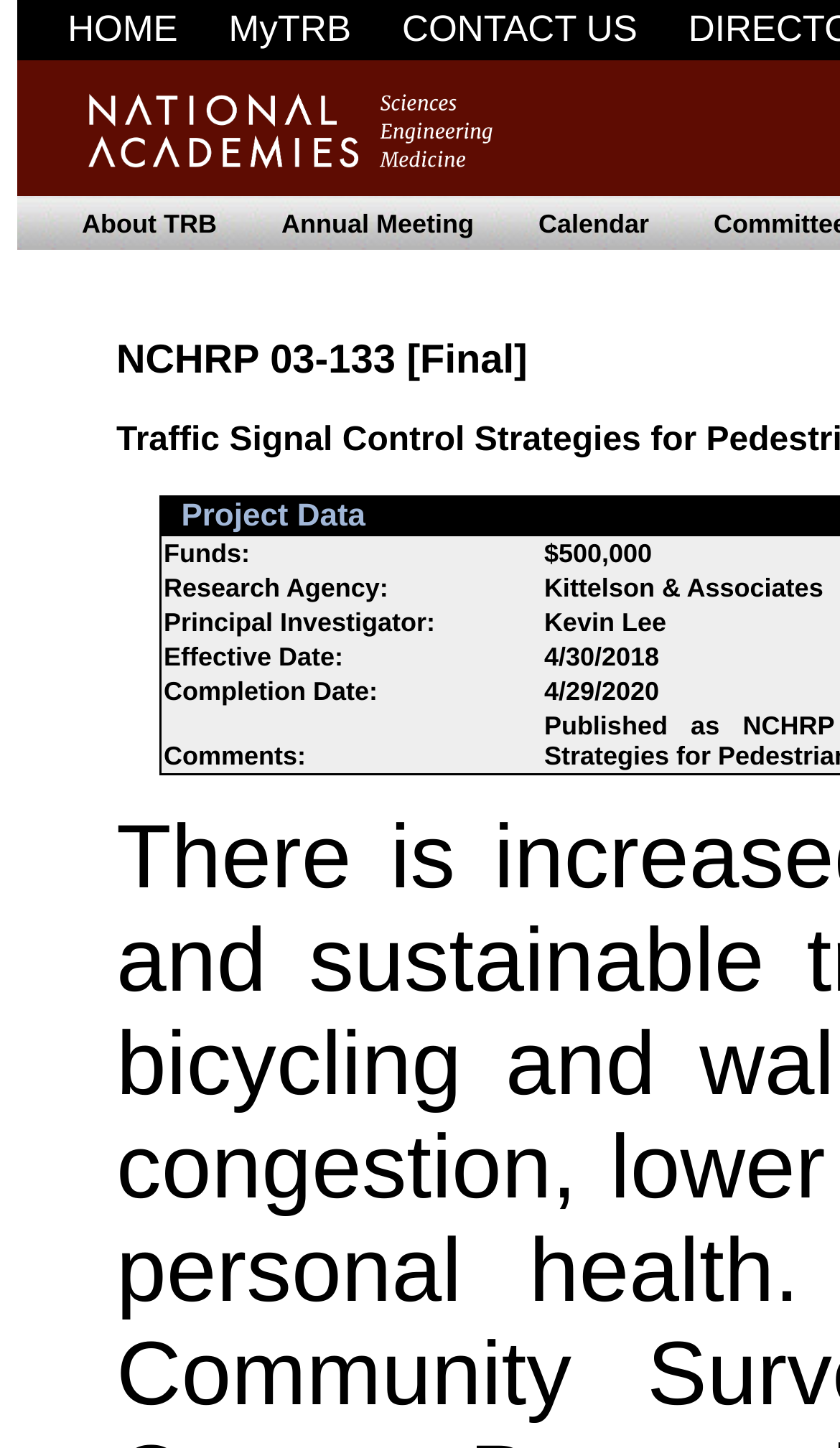Analyze the image and provide a detailed answer to the question: How many links are present in the top navigation bar?

I counted the number of links in the top navigation bar by looking at the elements with type 'link' and bounding box coordinates that are close to the top of the webpage. I found three links: 'HOME', 'MyTRB', and 'CONTACT US'.